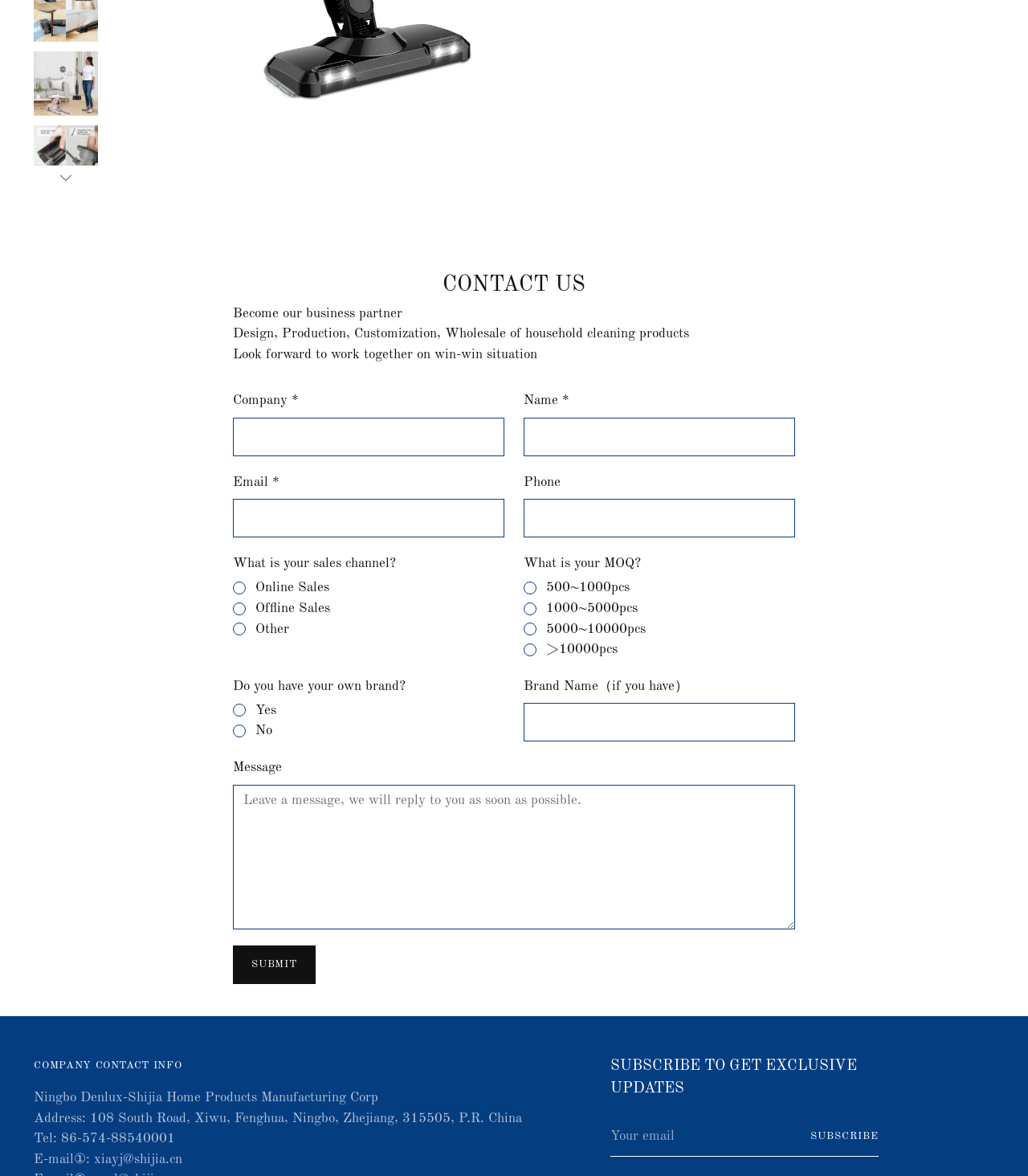Find the bounding box coordinates for the area you need to click to carry out the instruction: "Select Online Sales". The coordinates should be four float numbers between 0 and 1, indicated as [left, top, right, bottom].

[0.227, 0.491, 0.245, 0.507]